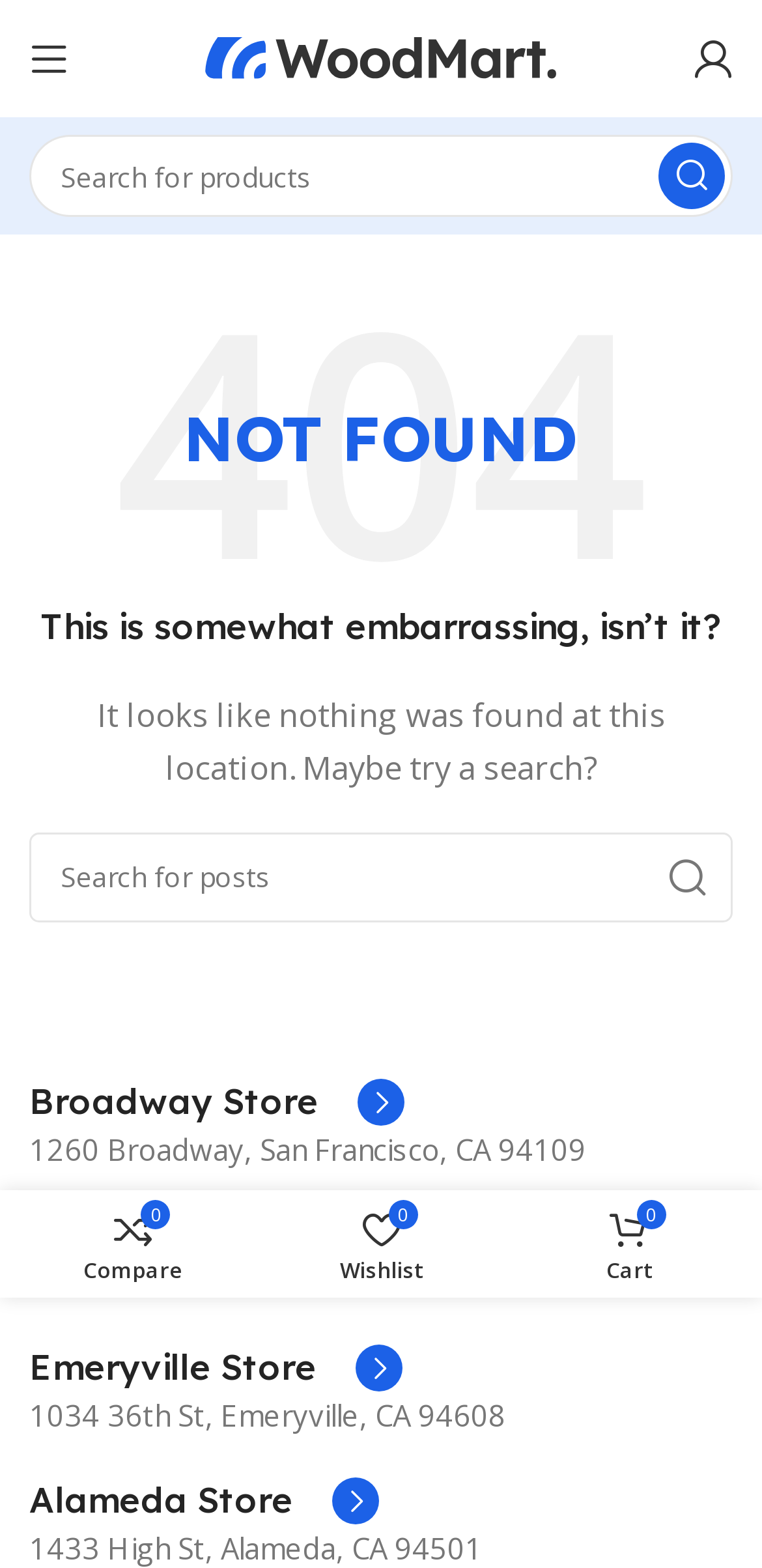Please identify the bounding box coordinates of the element's region that should be clicked to execute the following instruction: "Compare products". The bounding box coordinates must be four float numbers between 0 and 1, i.e., [left, top, right, bottom].

[0.013, 0.765, 0.338, 0.821]